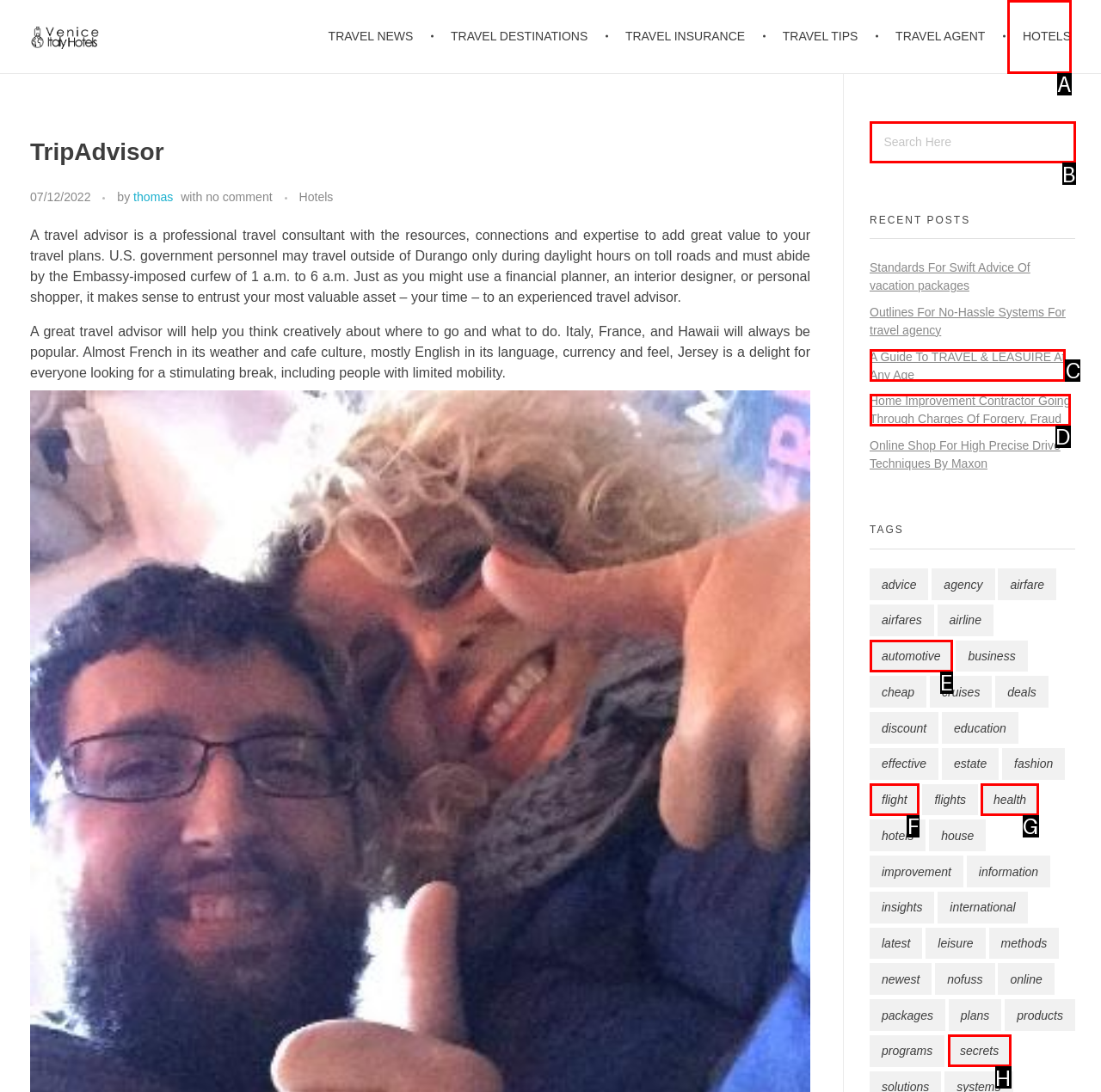Identify the letter of the UI element needed to carry out the task: Explore hotels
Reply with the letter of the chosen option.

A